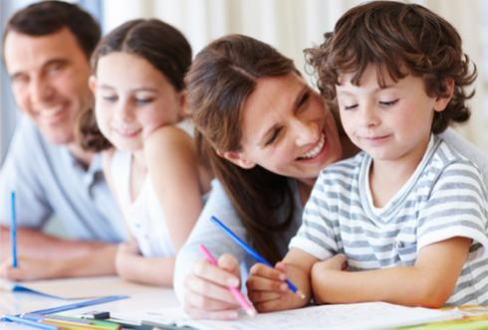How old is the boy approximately?
Based on the image, give a one-word or short phrase answer.

Six years old